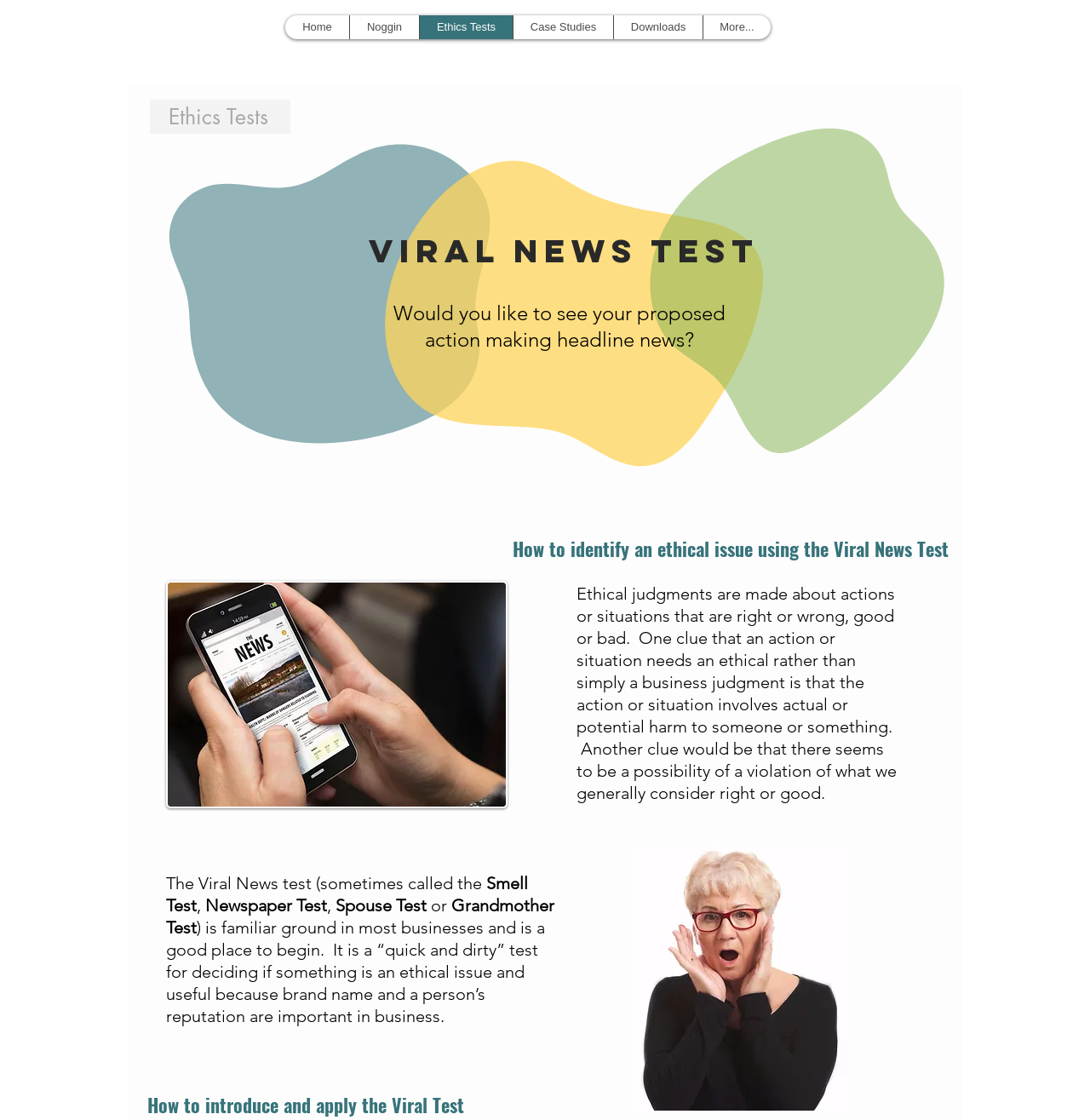Can you identify the bounding box coordinates of the clickable region needed to carry out this instruction: 'Explore EAT & DRINK section'? The coordinates should be four float numbers within the range of 0 to 1, stated as [left, top, right, bottom].

None